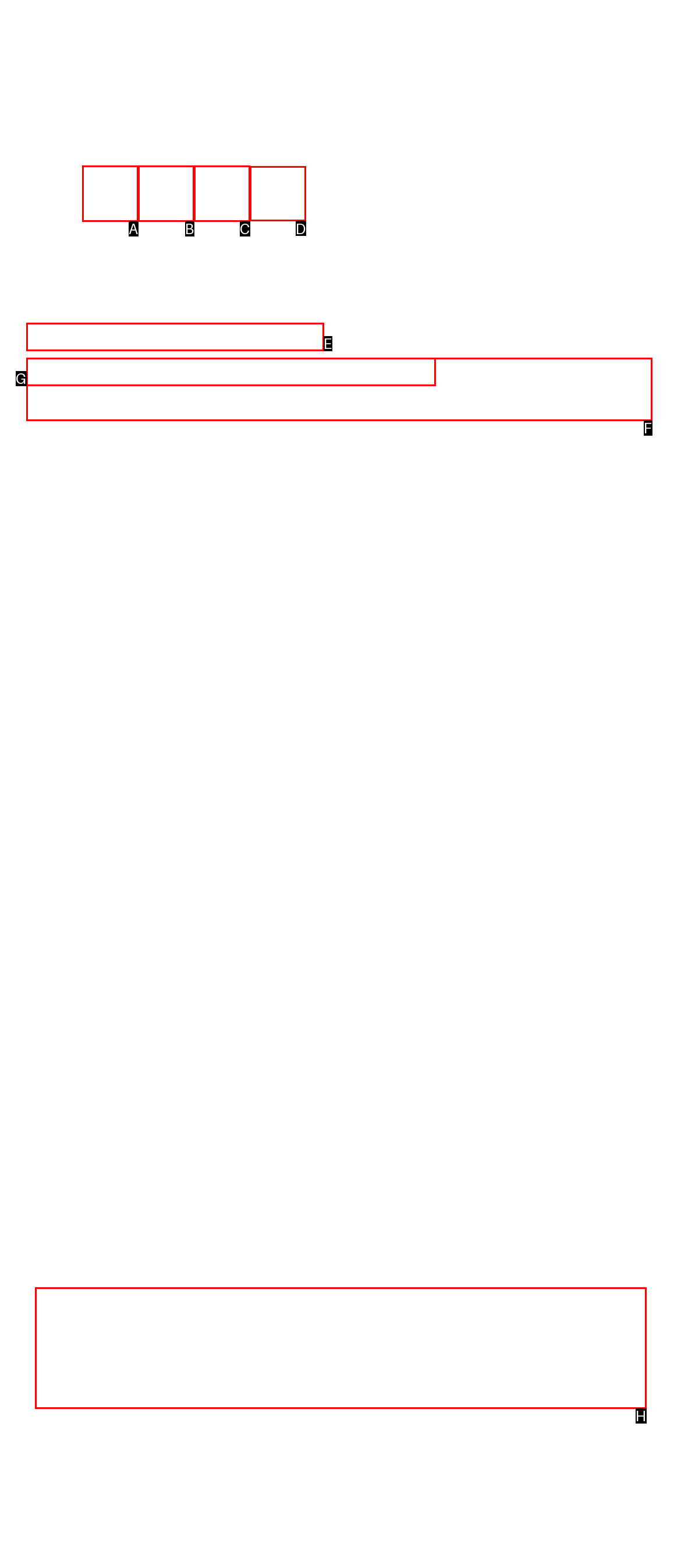Point out the option that needs to be clicked to fulfill the following instruction: Get this story's permalink
Answer with the letter of the appropriate choice from the listed options.

D